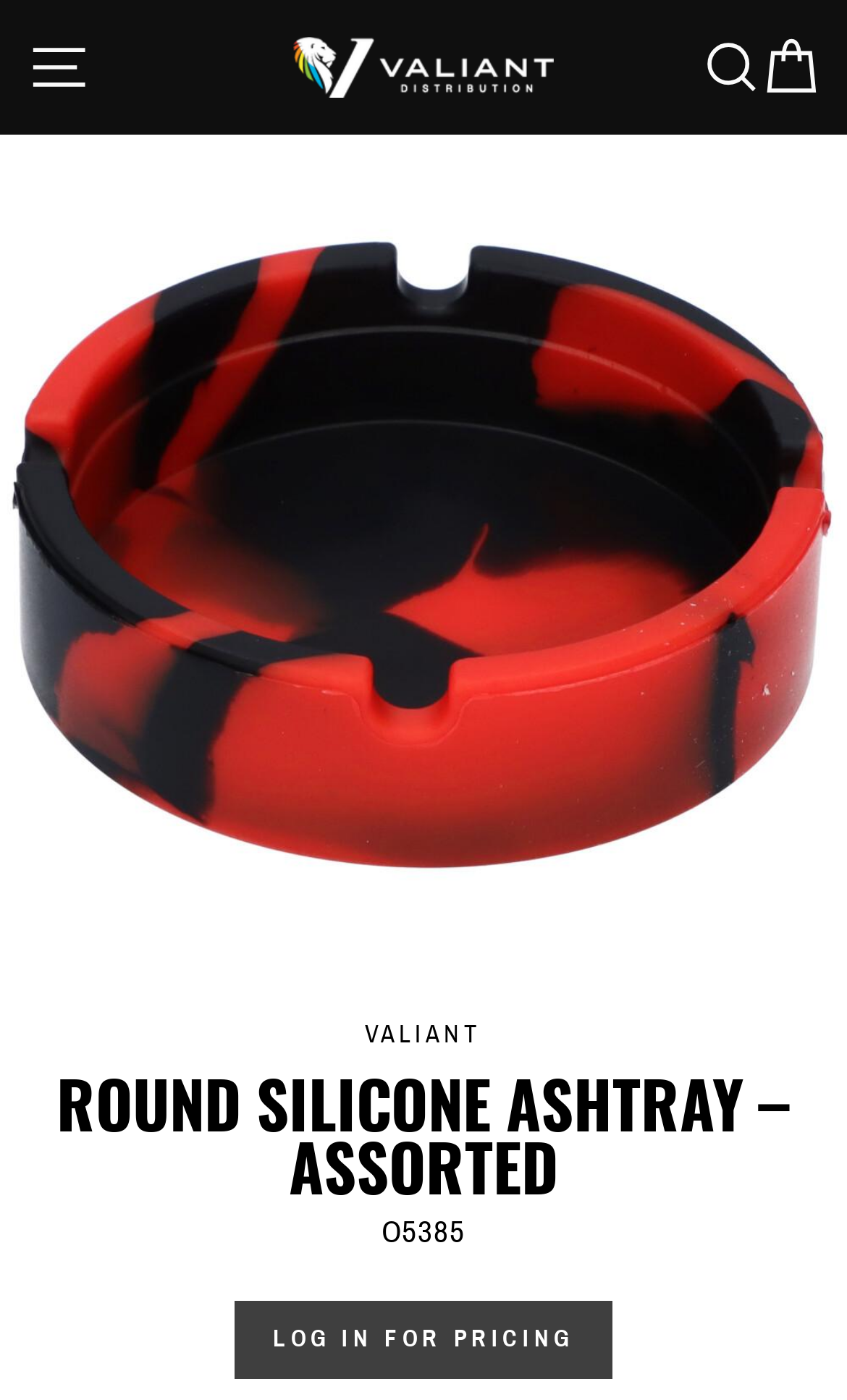Provide a brief response in the form of a single word or phrase:
What is the material of the ashtray?

Silicone